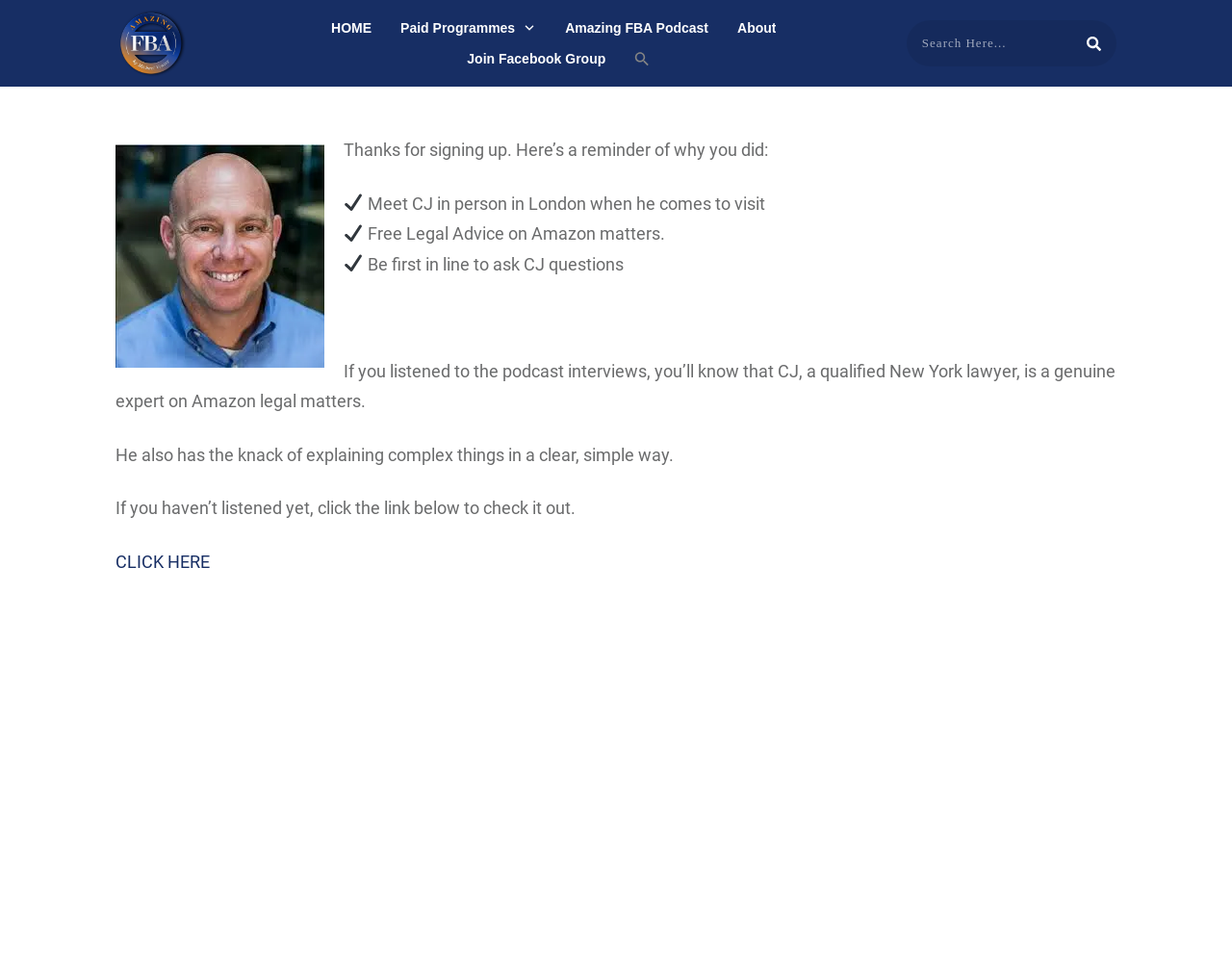Please identify the bounding box coordinates of the element that needs to be clicked to execute the following command: "Click the CLICK HERE link". Provide the bounding box using four float numbers between 0 and 1, formatted as [left, top, right, bottom].

[0.094, 0.562, 0.17, 0.583]